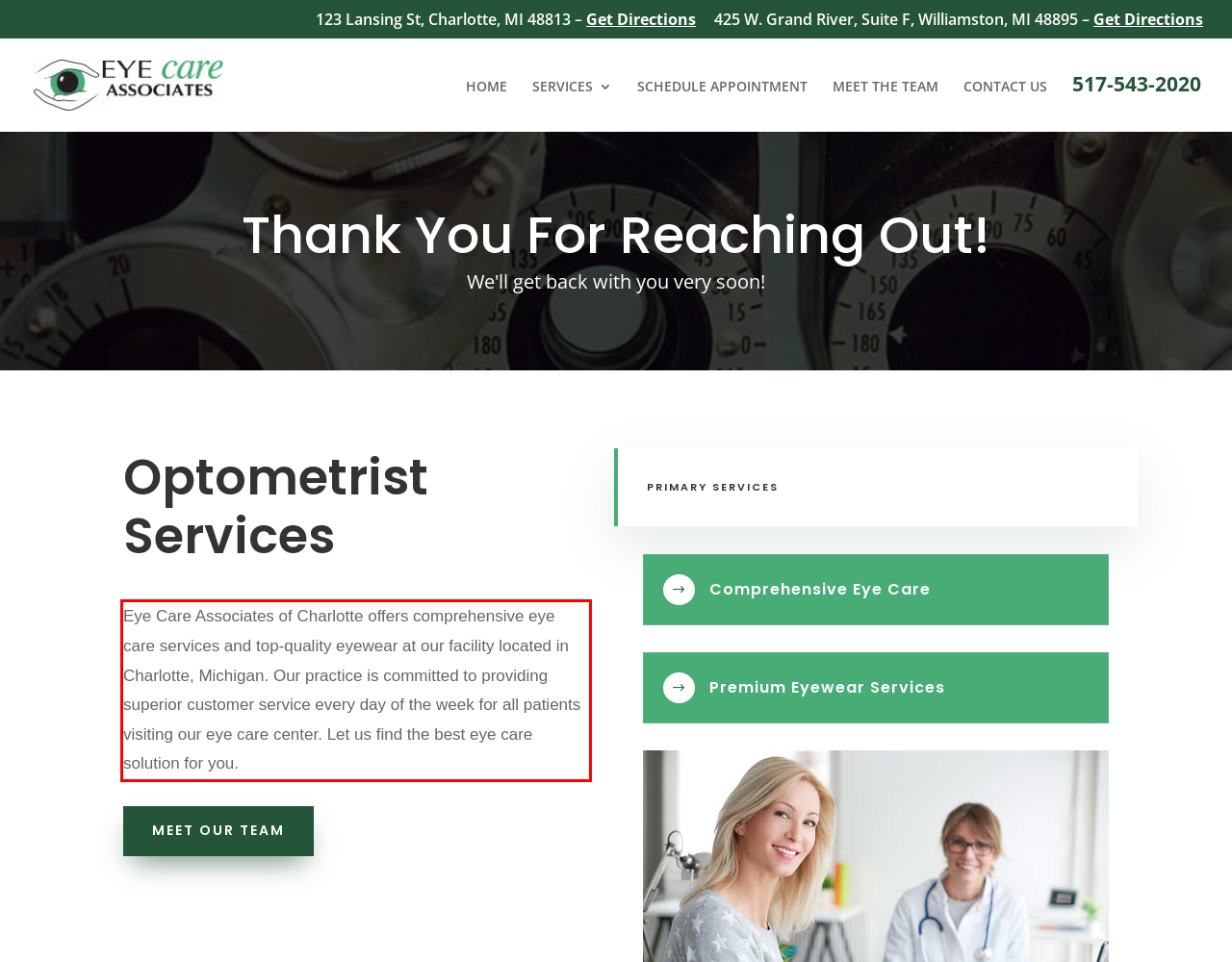By examining the provided screenshot of a webpage, recognize the text within the red bounding box and generate its text content.

Eye Care Associates of Charlotte offers comprehensive eye care services and top-quality eyewear at our facility located in Charlotte, Michigan. Our practice is committed to providing superior customer service every day of the week for all patients visiting our eye care center. Let us find the best eye care solution for you.